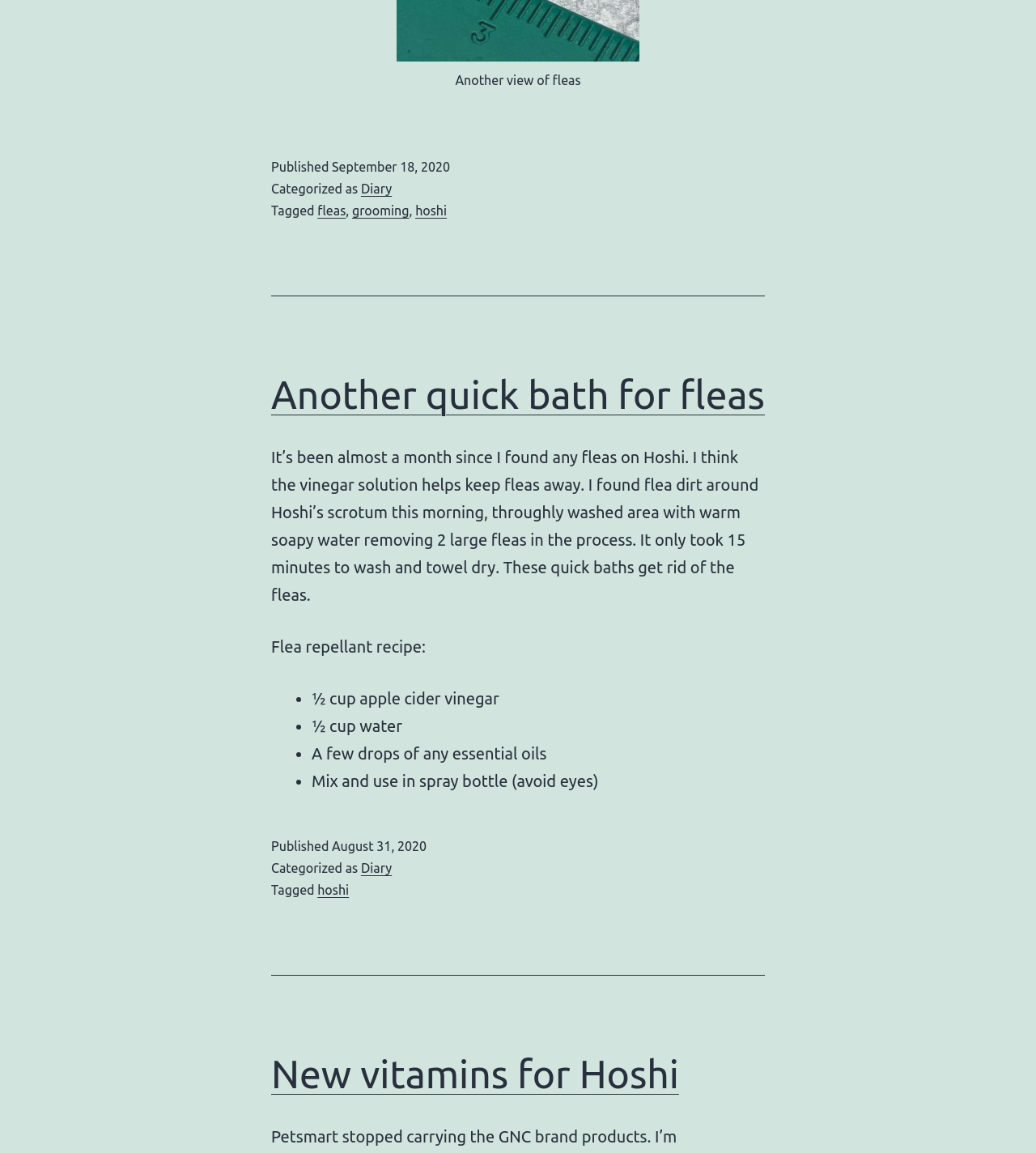Give a concise answer using one word or a phrase to the following question:
What is the purpose of the flea repellant recipe?

To keep fleas away